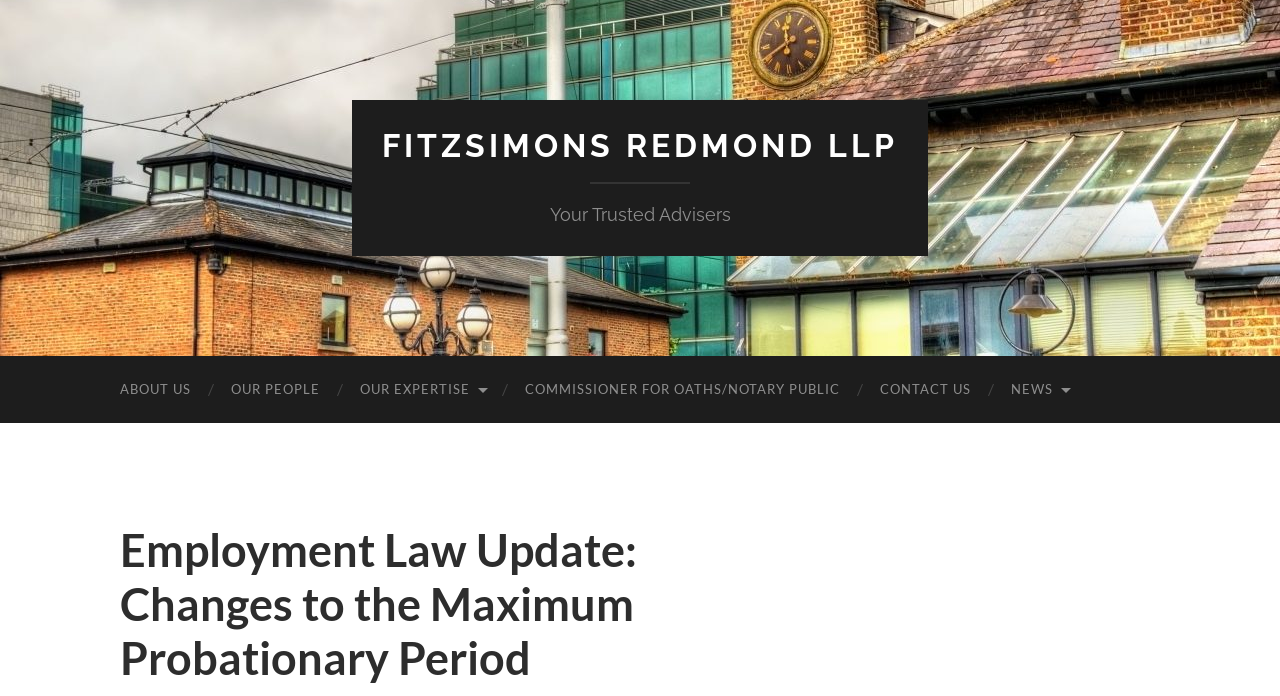Please specify the bounding box coordinates of the clickable section necessary to execute the following command: "read the employment law update".

[0.094, 0.751, 0.622, 0.984]